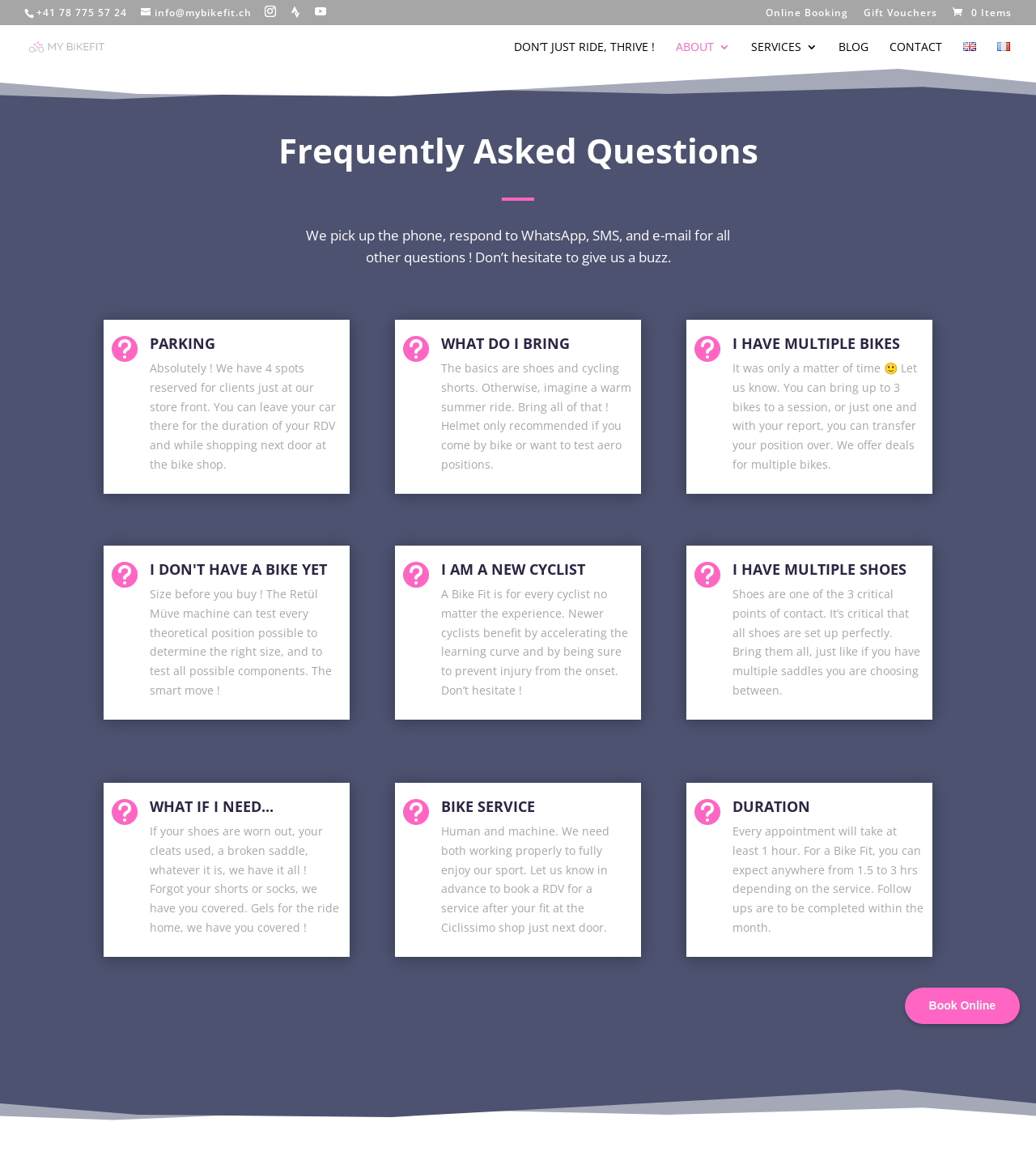Determine the bounding box coordinates for the area that should be clicked to carry out the following instruction: "Click the 'CONTACT' link".

None